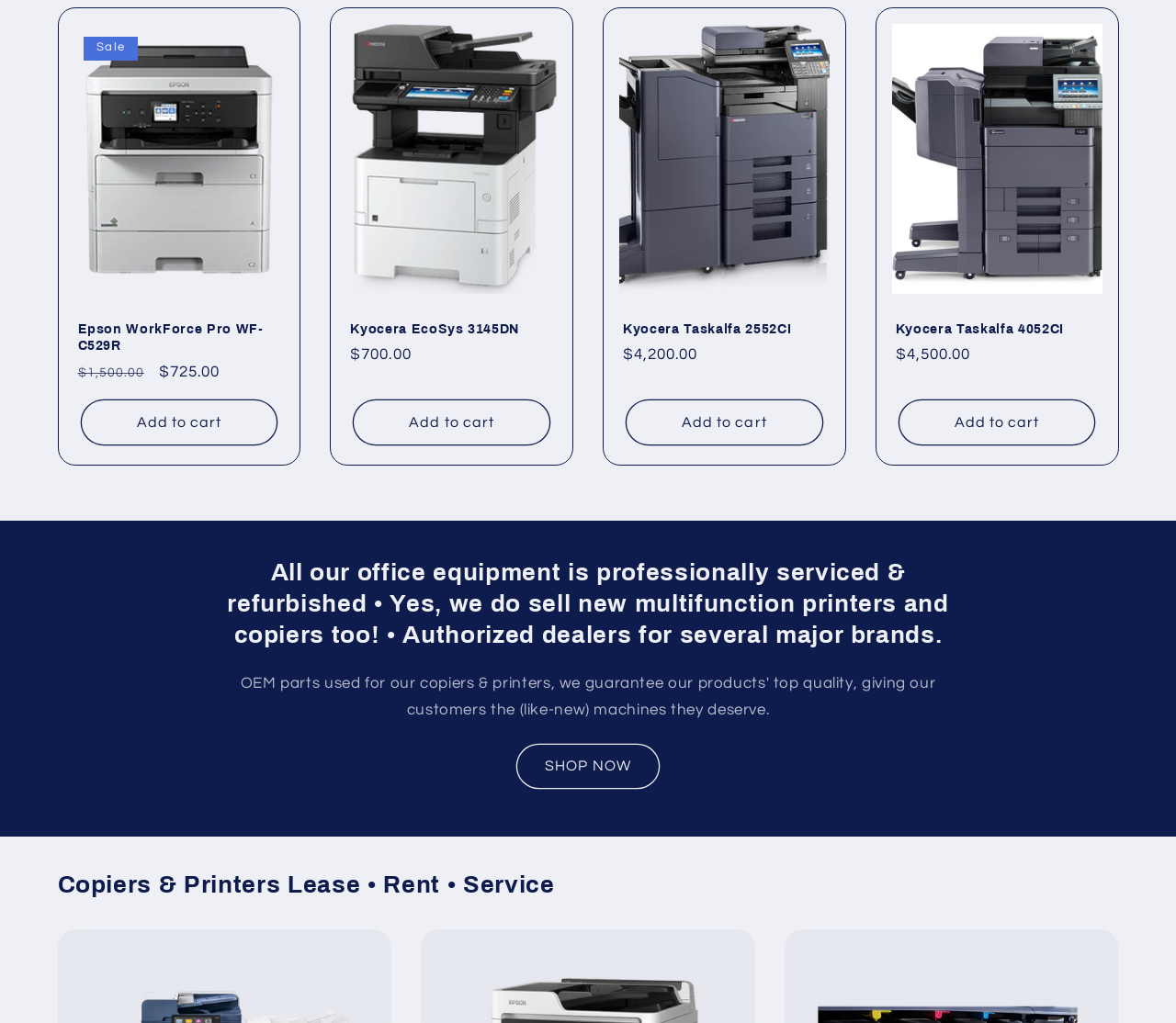What is the company's claim about their office equipment?
Look at the image and provide a short answer using one word or a phrase.

Professionally serviced & refurbished